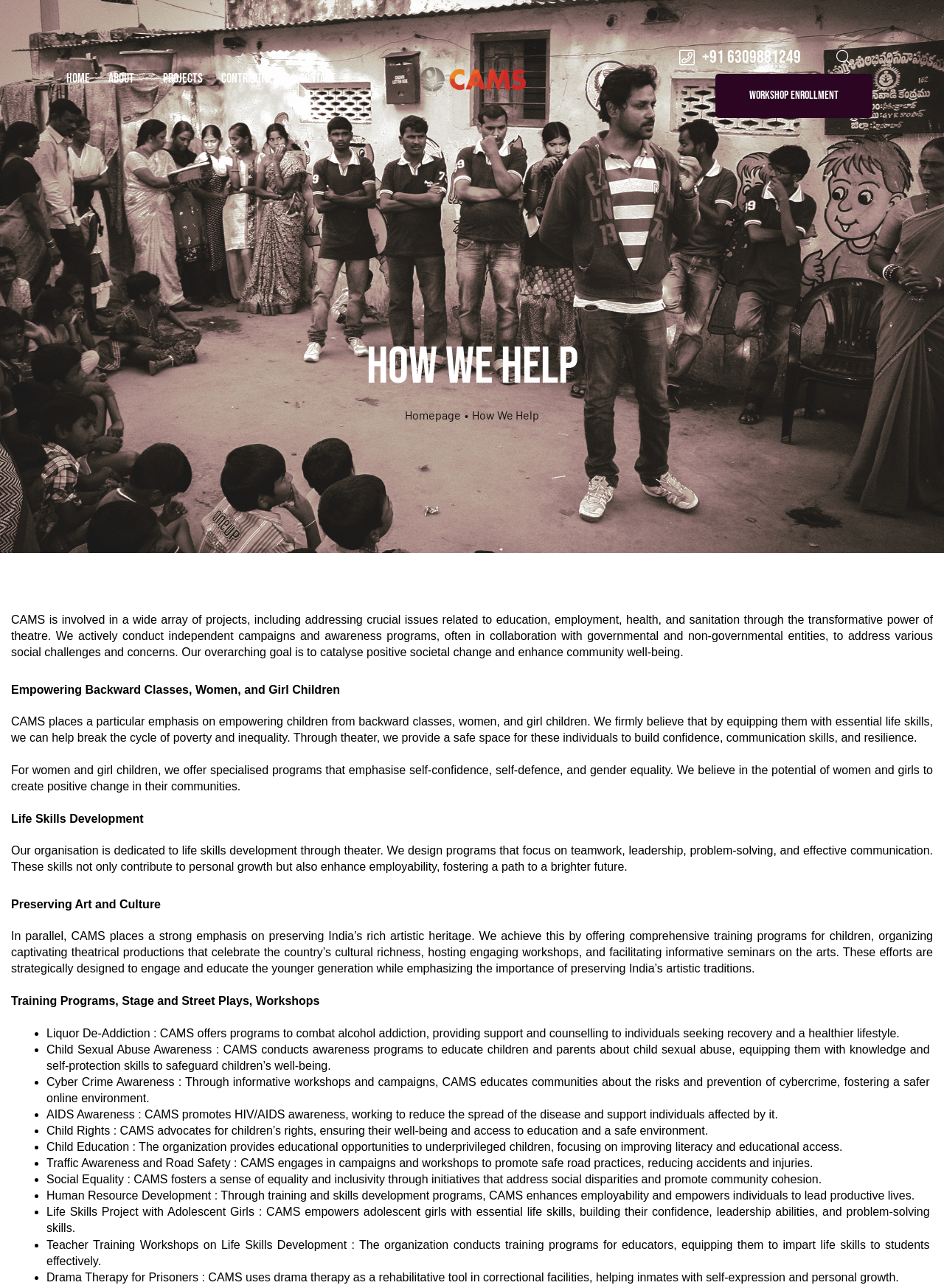Could you locate the bounding box coordinates for the section that should be clicked to accomplish this task: "Click on the 'WORKSHOP ENROLLMENT' button".

[0.758, 0.057, 0.924, 0.091]